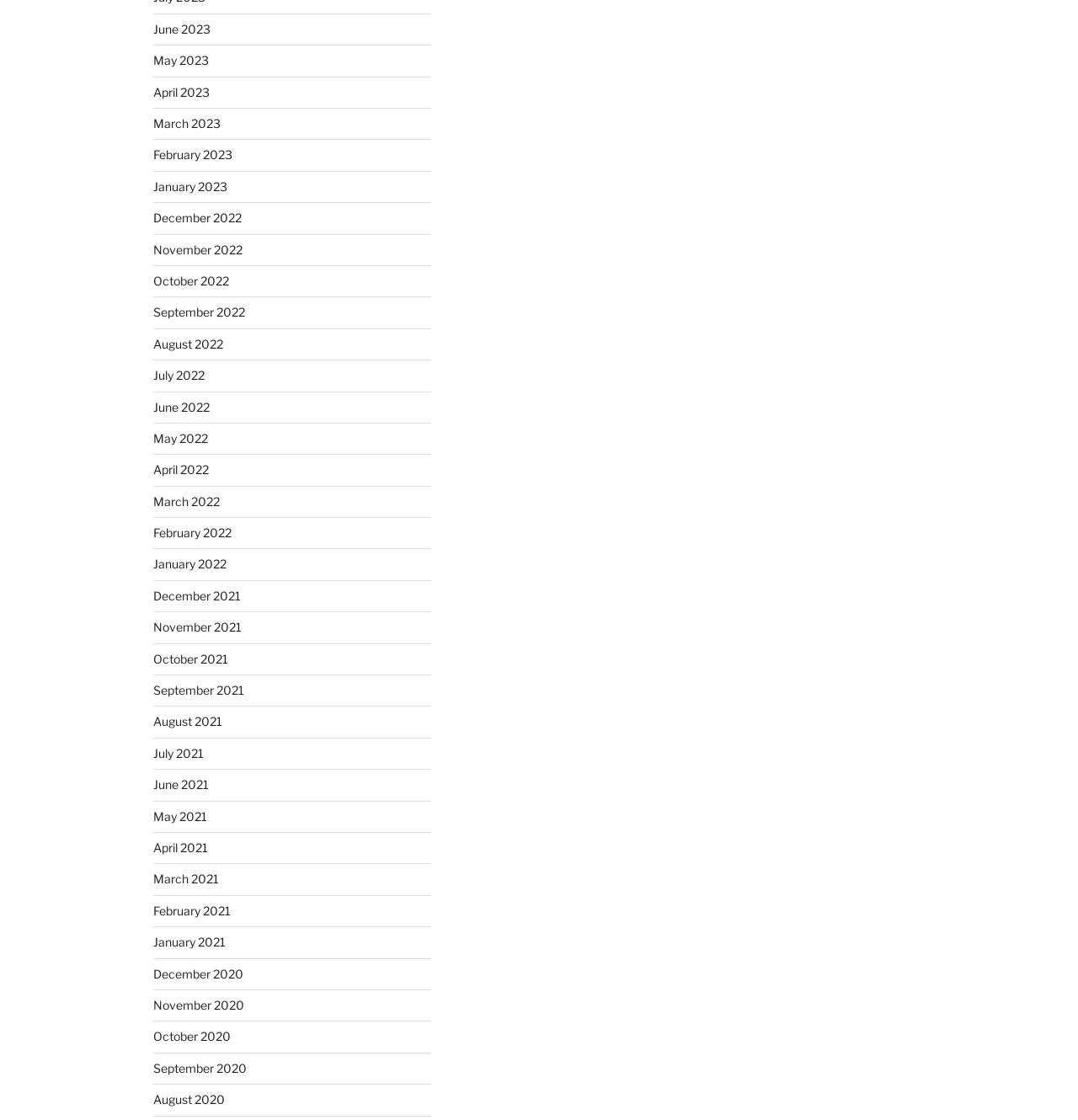Identify the bounding box coordinates of the clickable region required to complete the instruction: "view June 2023". The coordinates should be given as four float numbers within the range of 0 and 1, i.e., [left, top, right, bottom].

[0.142, 0.019, 0.195, 0.032]